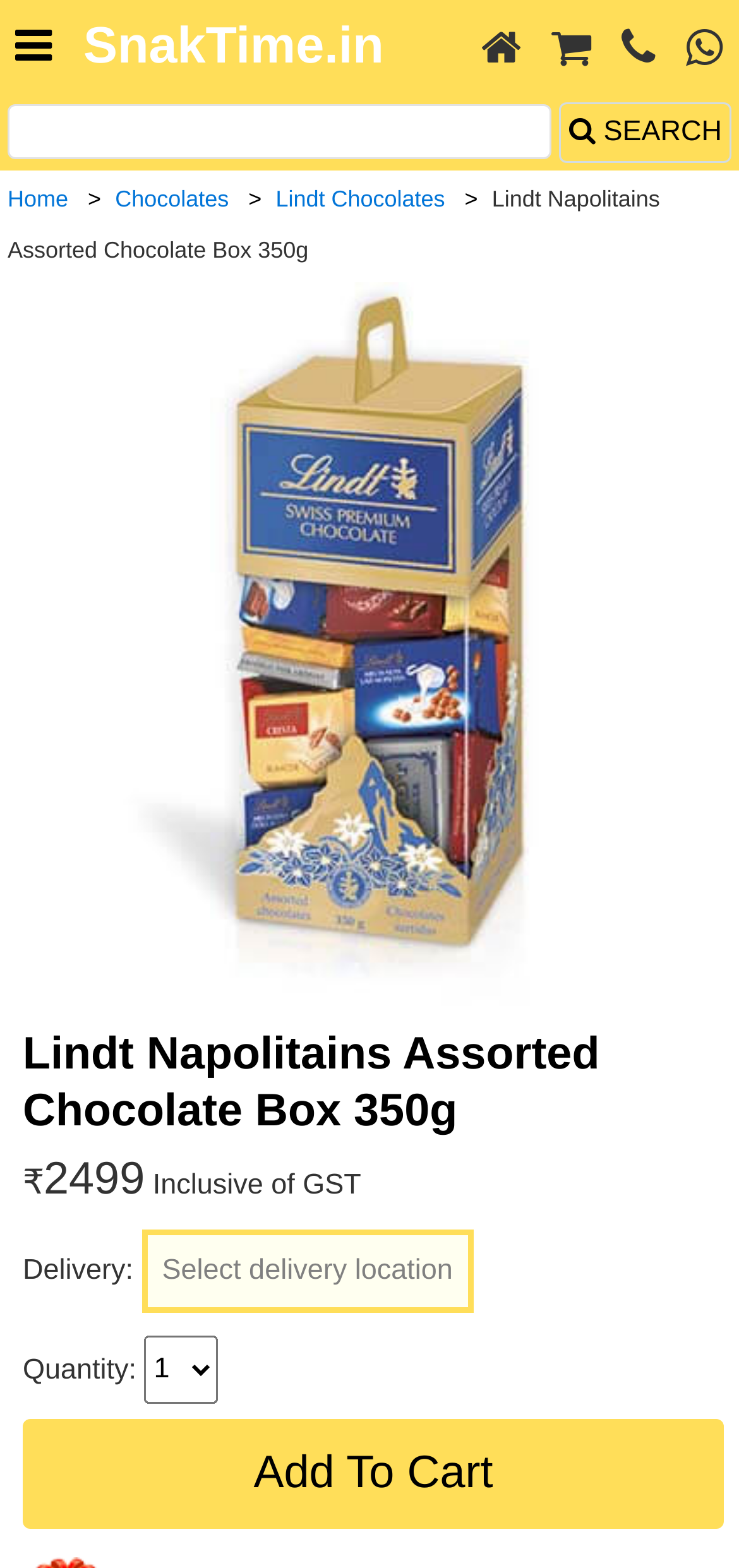Determine the bounding box coordinates of the clickable region to execute the instruction: "Go to home page". The coordinates should be four float numbers between 0 and 1, denoted as [left, top, right, bottom].

[0.01, 0.119, 0.1, 0.136]